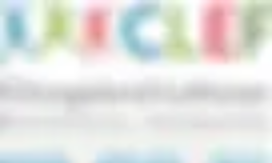Offer a detailed explanation of the image and its components.

The image showcases the logo of CLEF, possibly representing an educational institution or program, with colorful letters spelling "CLEF" in vibrant hues of red, blue, and green. Below the main logo is a tagline that emphasizes the institution's commitment to early childhood education, represented in a clean, modern font. The overall design is inviting and playful, reflecting a youthful and dynamic spirit, aimed at engaging families and children. This visual identity is likely essential for branding and promoting the values associated with the CLEF initiative.